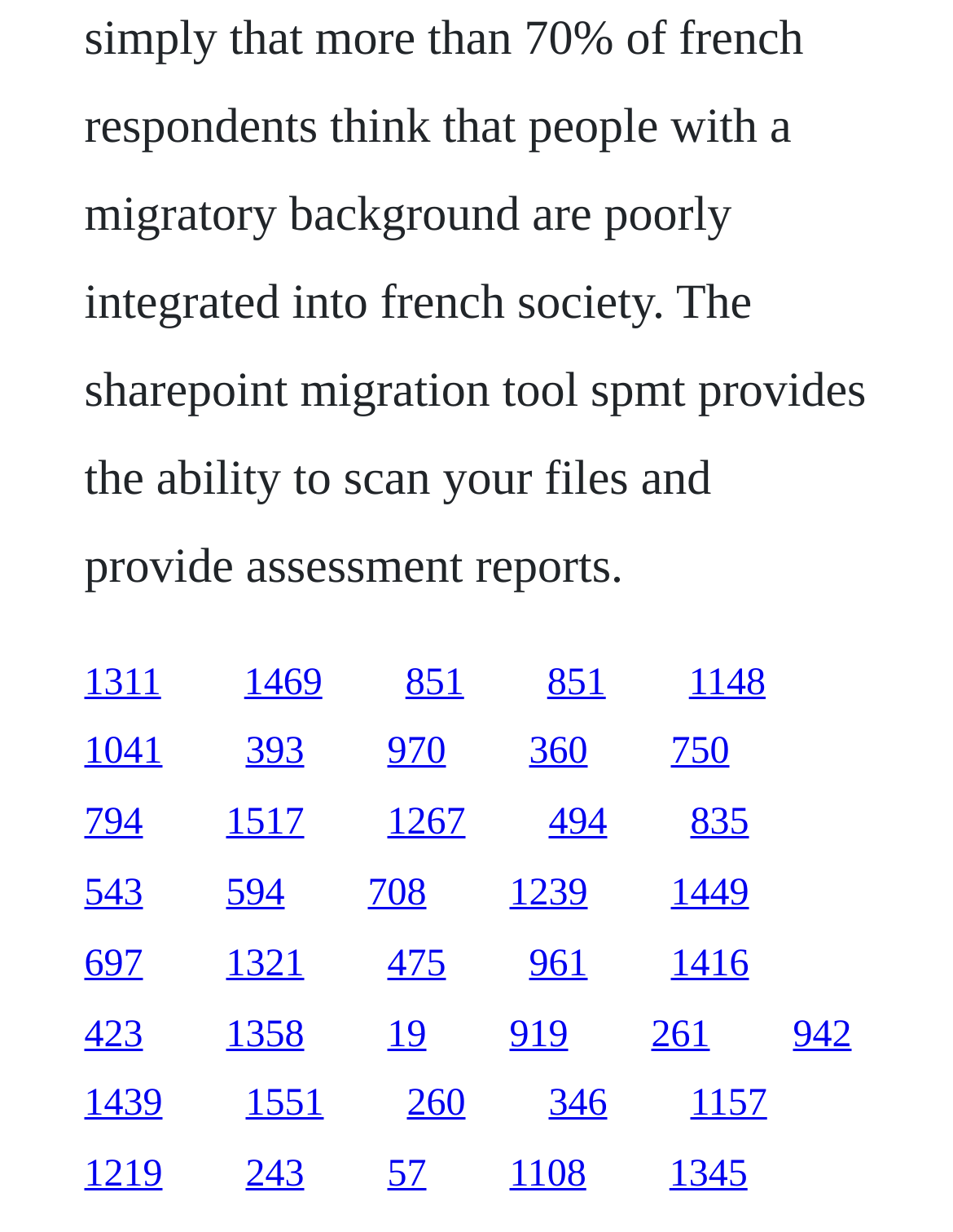Please specify the coordinates of the bounding box for the element that should be clicked to carry out this instruction: "follow the tenth link". The coordinates must be four float numbers between 0 and 1, formatted as [left, top, right, bottom].

[0.555, 0.594, 0.617, 0.628]